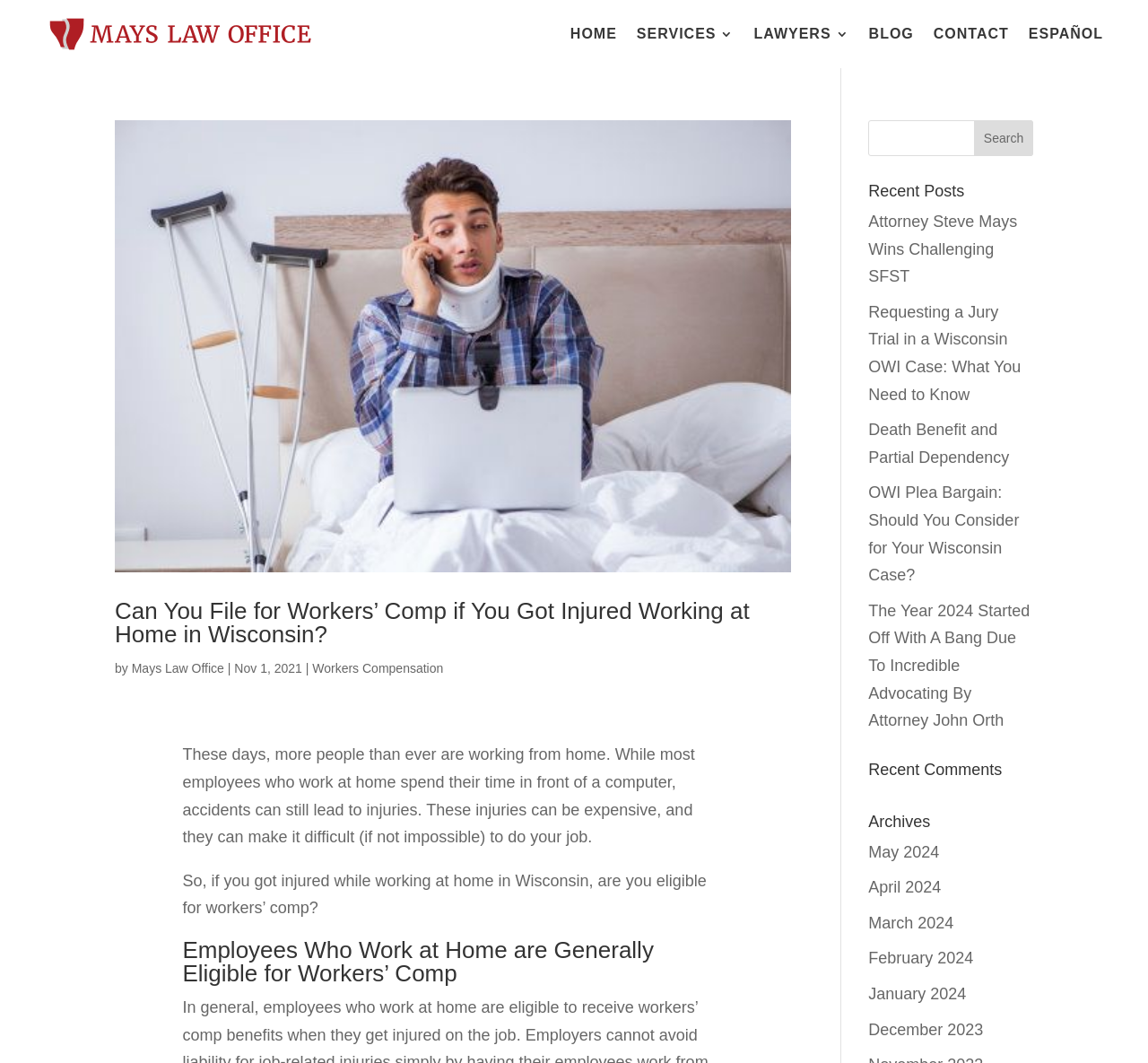What is the text of the first link in the navigation menu?
Based on the screenshot, answer the question with a single word or phrase.

HOME